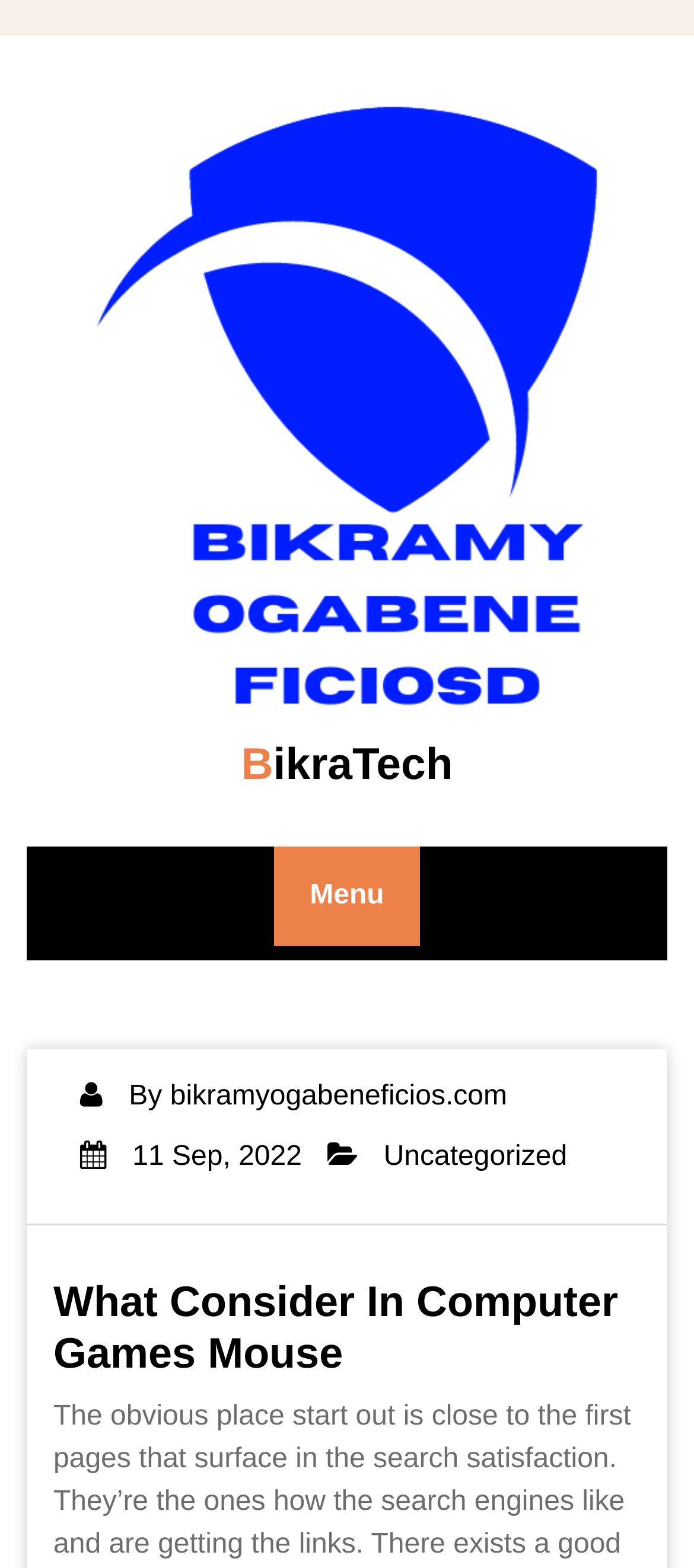How many links are there in the menu?
Offer a detailed and exhaustive answer to the question.

I counted the number of links inside the menu button by looking at the child elements of the button with the text 'Menu'. There are four links: 'bikramyogabeneficios', 'bikramyogabeneficios.com', ' 11 Sep, 2022', and 'Uncategorized'.